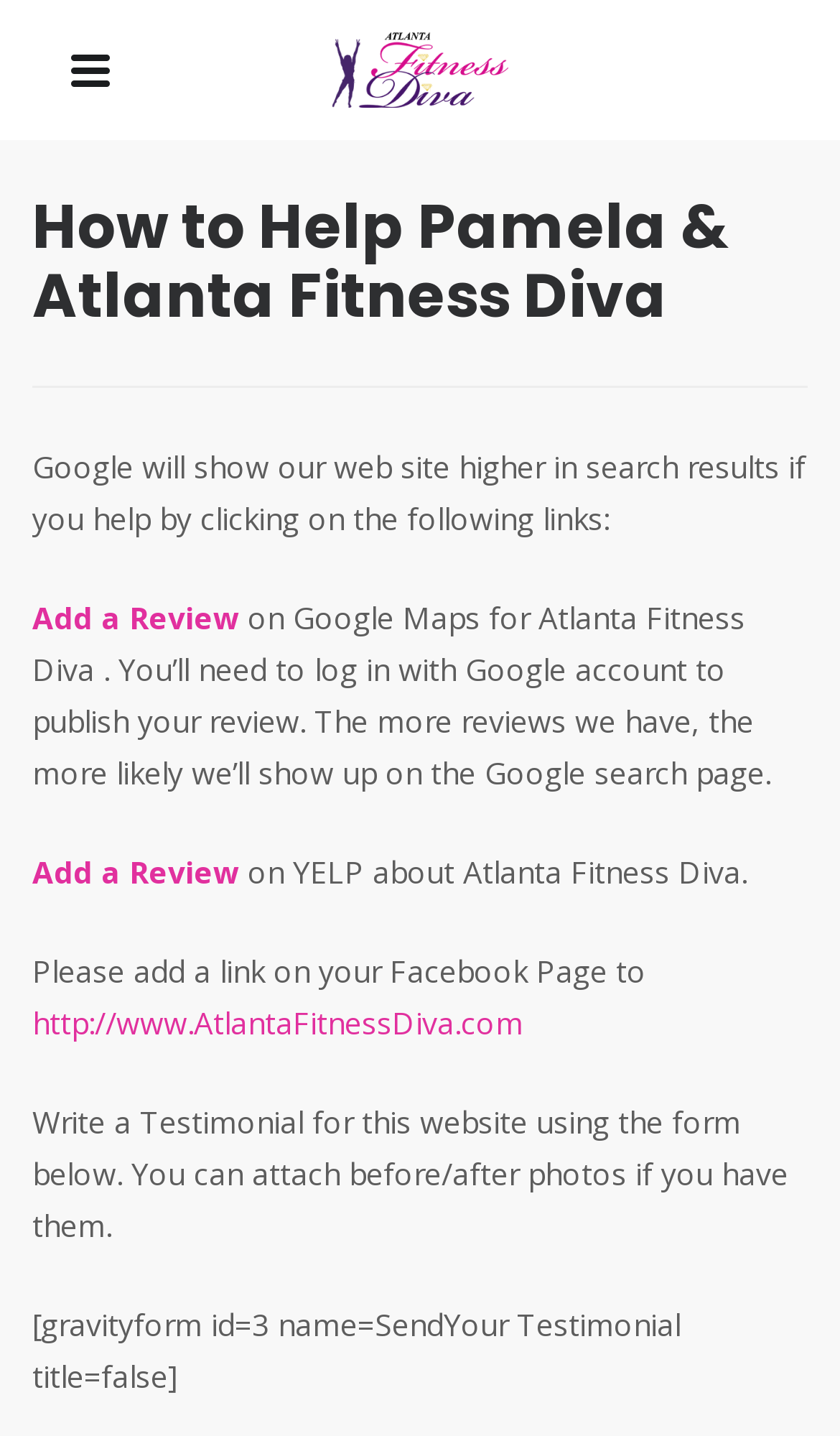Create a detailed summary of the webpage's content and design.

The webpage is about Atlanta Fitness Diva, a personal training service for women. At the top, there is a logo image with the text "Atlanta Personal Trainers for Women" next to it, which is also a clickable link. Below the logo, there is a small icon with a Facebook symbol.

The main content of the page is divided into sections. The first section has a heading "How to Help Pamela & Atlanta Fitness Diva" and a subheading "QUICK LINKS". Below the subheading, there is a paragraph of text explaining how Google search results can be improved by clicking on certain links.

The page then lists several ways to help, including adding a review on Google Maps for Atlanta Fitness Diva, adding a review on YELP, and adding a link on a Facebook Page to the Atlanta Fitness Diva website. Each of these options has a corresponding link or text box. Additionally, there is a section for writing a testimonial for the website, which includes a form to submit the testimonial and an option to attach before/after photos.

Overall, the page is focused on encouraging users to help promote Atlanta Fitness Diva through online reviews and social media.